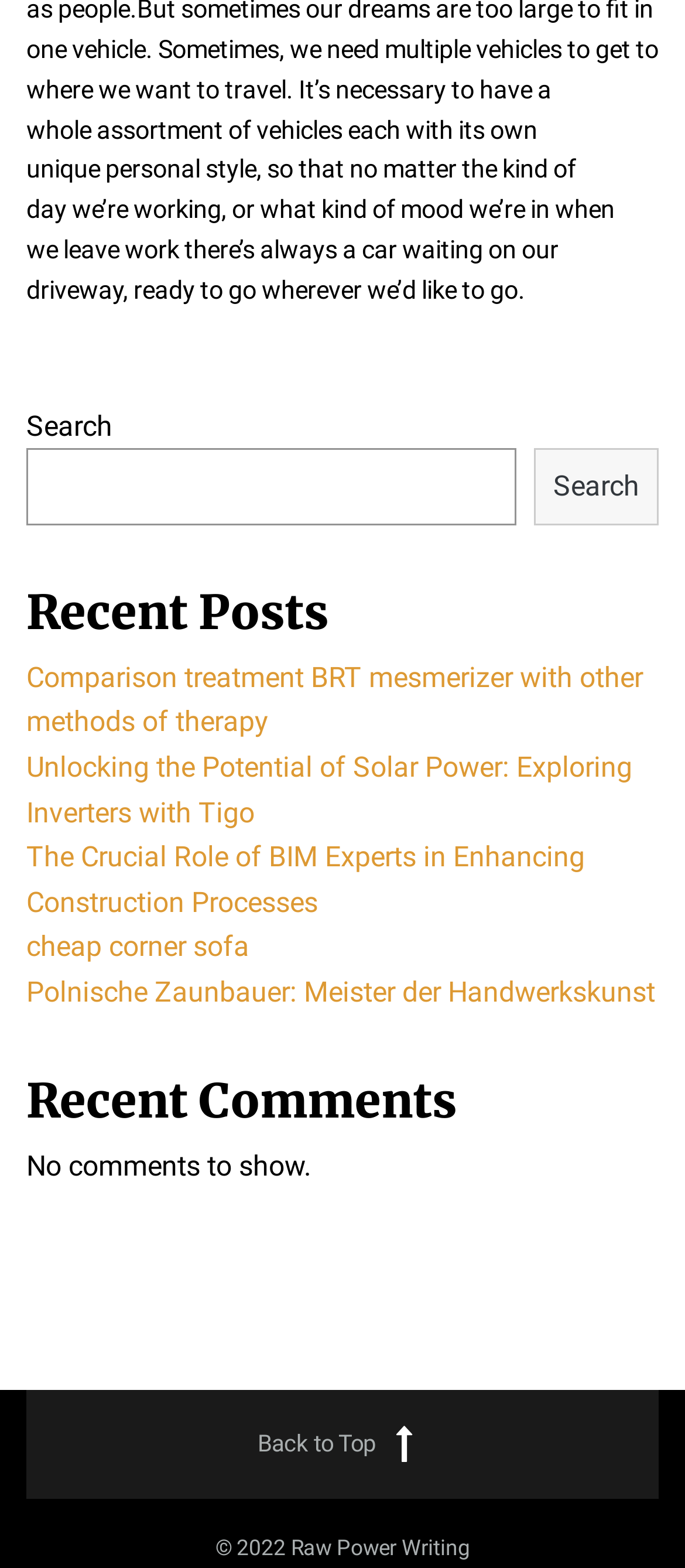Provide a brief response to the question below using a single word or phrase: 
How many recent posts are listed?

5